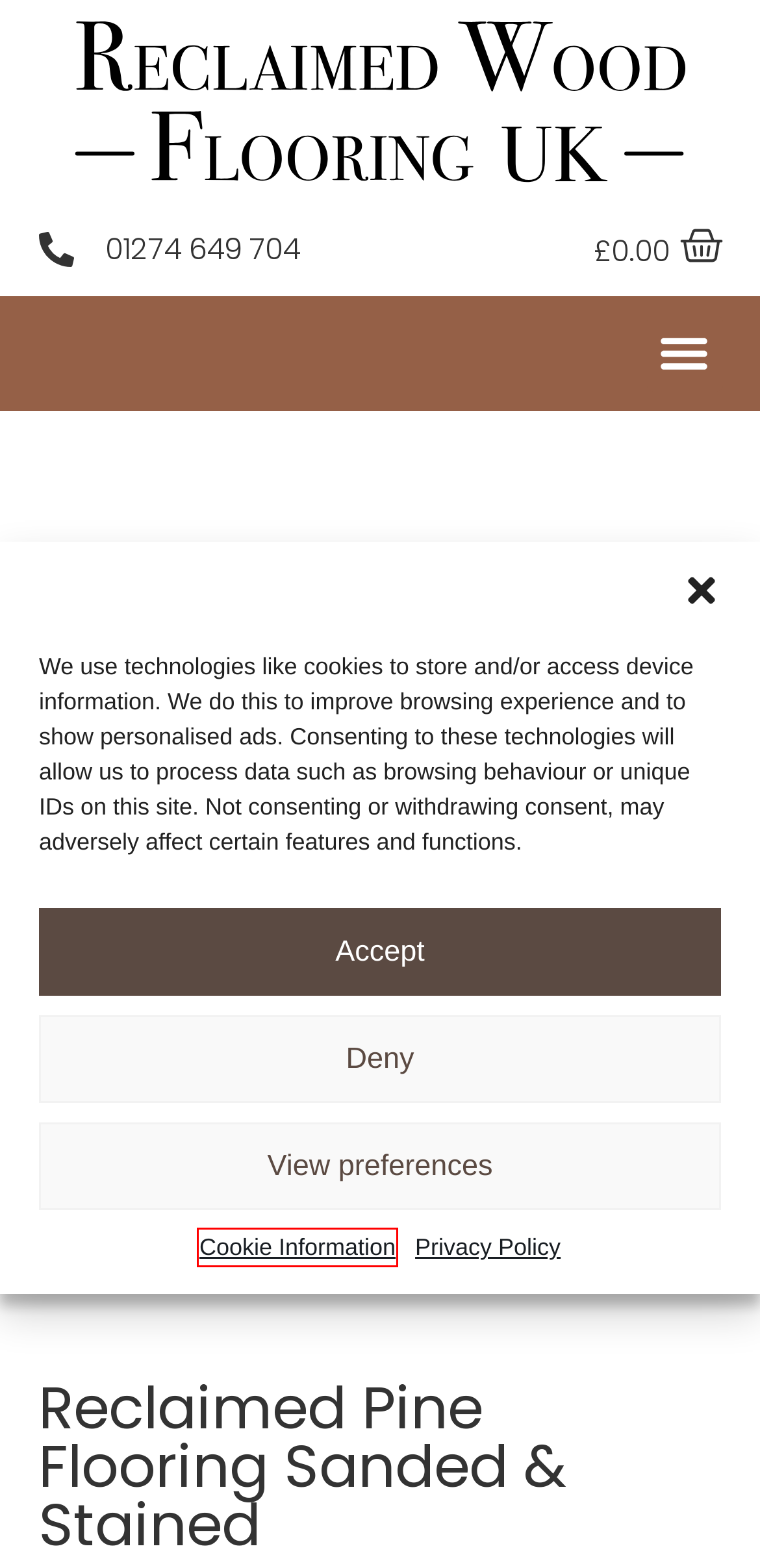Given a webpage screenshot with a UI element marked by a red bounding box, choose the description that best corresponds to the new webpage that will appear after clicking the element. The candidates are:
A. Reclaimed Douglas Fir | Reclaimed Wood Flooring UK
B. Reclaimed Rustic Pine Floorboards - Reclaimed Wood Flooring UK
C. Cookie Information - Reclaimed Wood Flooring UK
D. Privacy Policy | Reclaimed Wood Flooring UK
E. Reclaimed Wood Flooring UK | Quality Reclaimed Wood Store
F. Contact Us | Reclaimed Wood Flooring UK
G. Returns & Refunds Policy | Reclaimed Wood Flooring UK
H. Reclaimed Pitch Pine Floorboards | Beautifully Bespoke

C